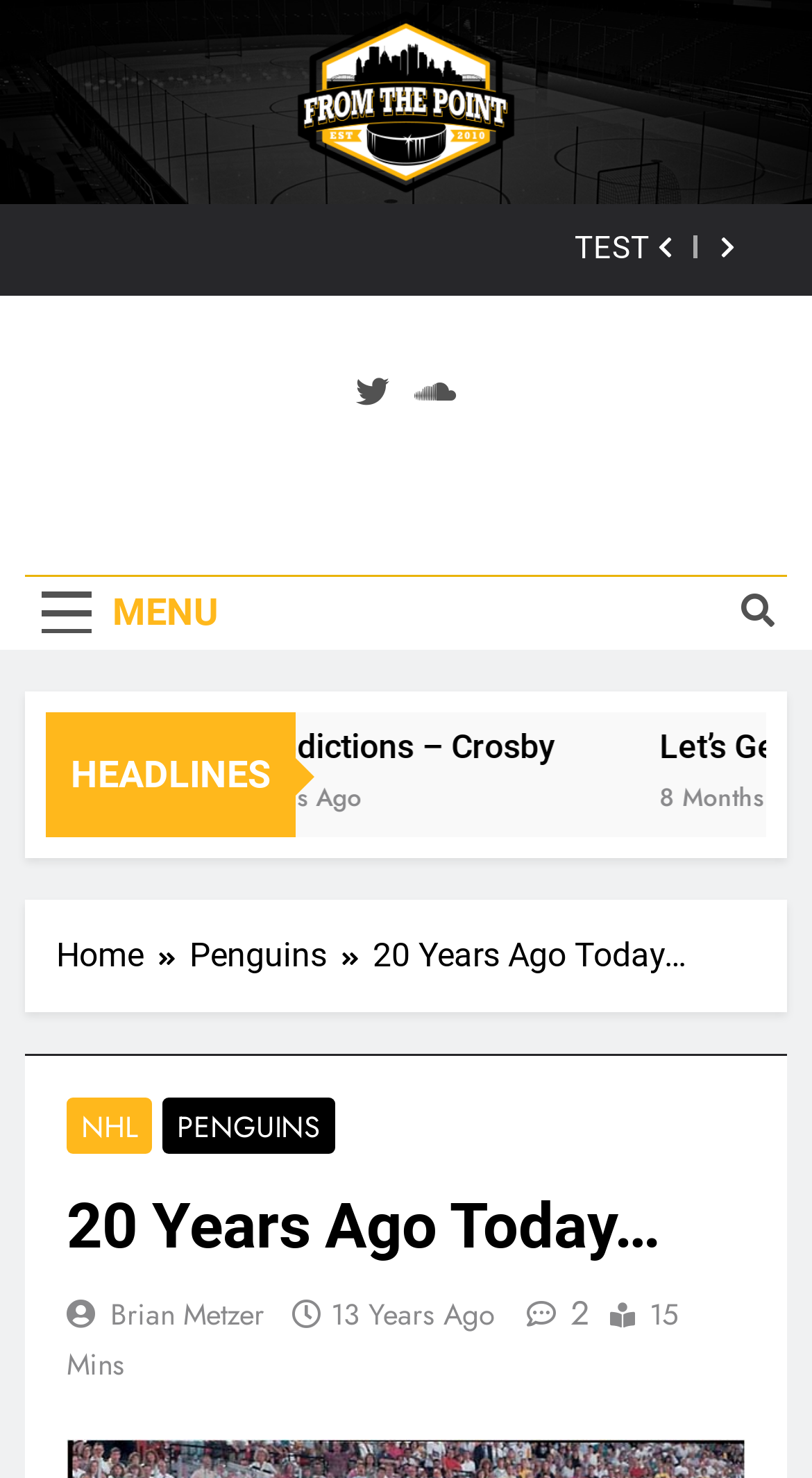Please identify the bounding box coordinates of the element I need to click to follow this instruction: "Click the 13 Years Ago link".

[0.408, 0.876, 0.61, 0.904]